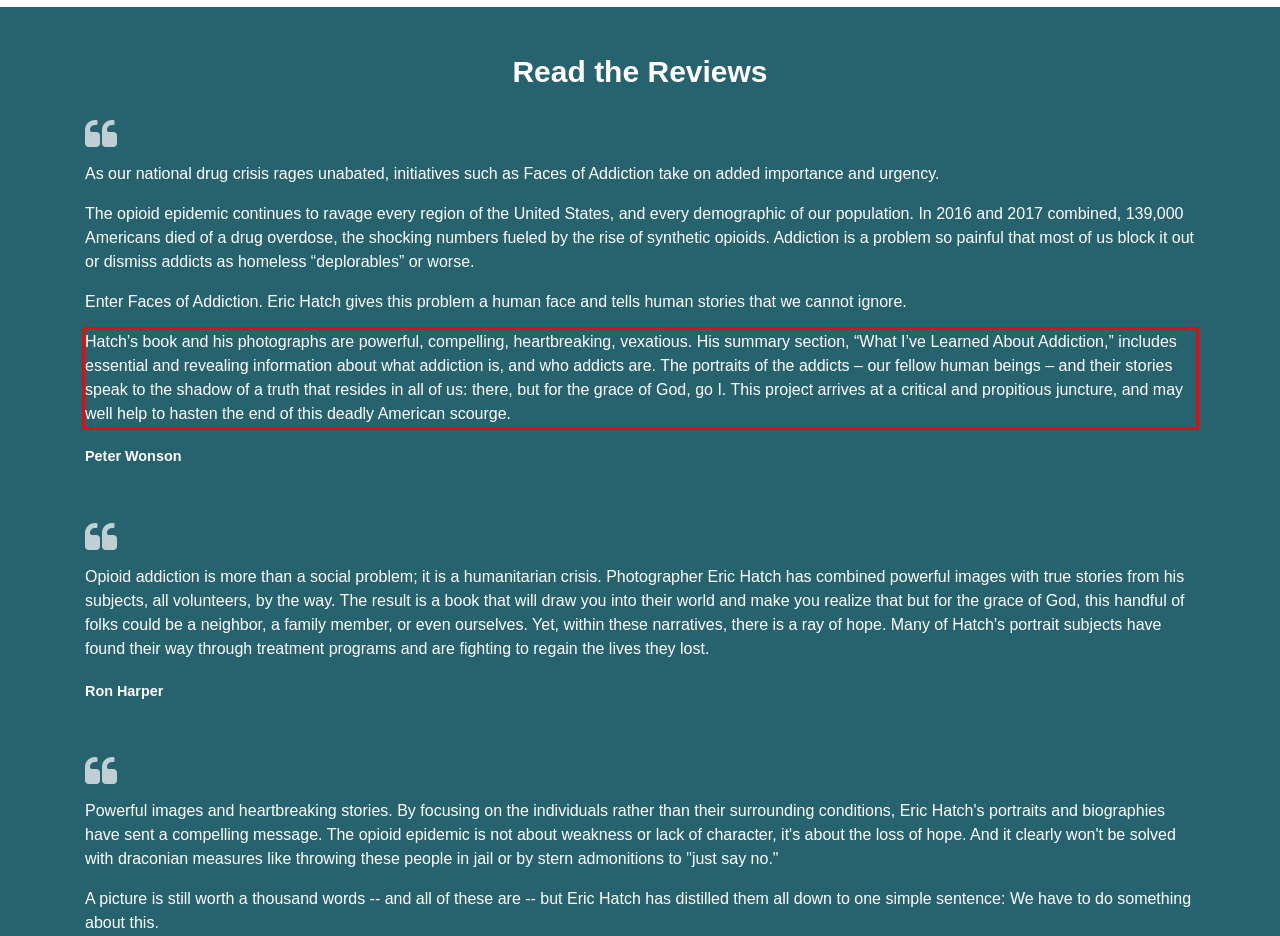You are provided with a screenshot of a webpage that includes a red bounding box. Extract and generate the text content found within the red bounding box.

Hatch’s book and his photographs are powerful, compelling, heartbreaking, vexatious. His summary section, “What I’ve Learned About Addiction,” includes essential and revealing information about what addiction is, and who addicts are. The portraits of the addicts – our fellow human beings – and their stories speak to the shadow of a truth that resides in all of us: there, but for the grace of God, go I. This project arrives at a critical and propitious juncture, and may well help to hasten the end of this deadly American scourge.